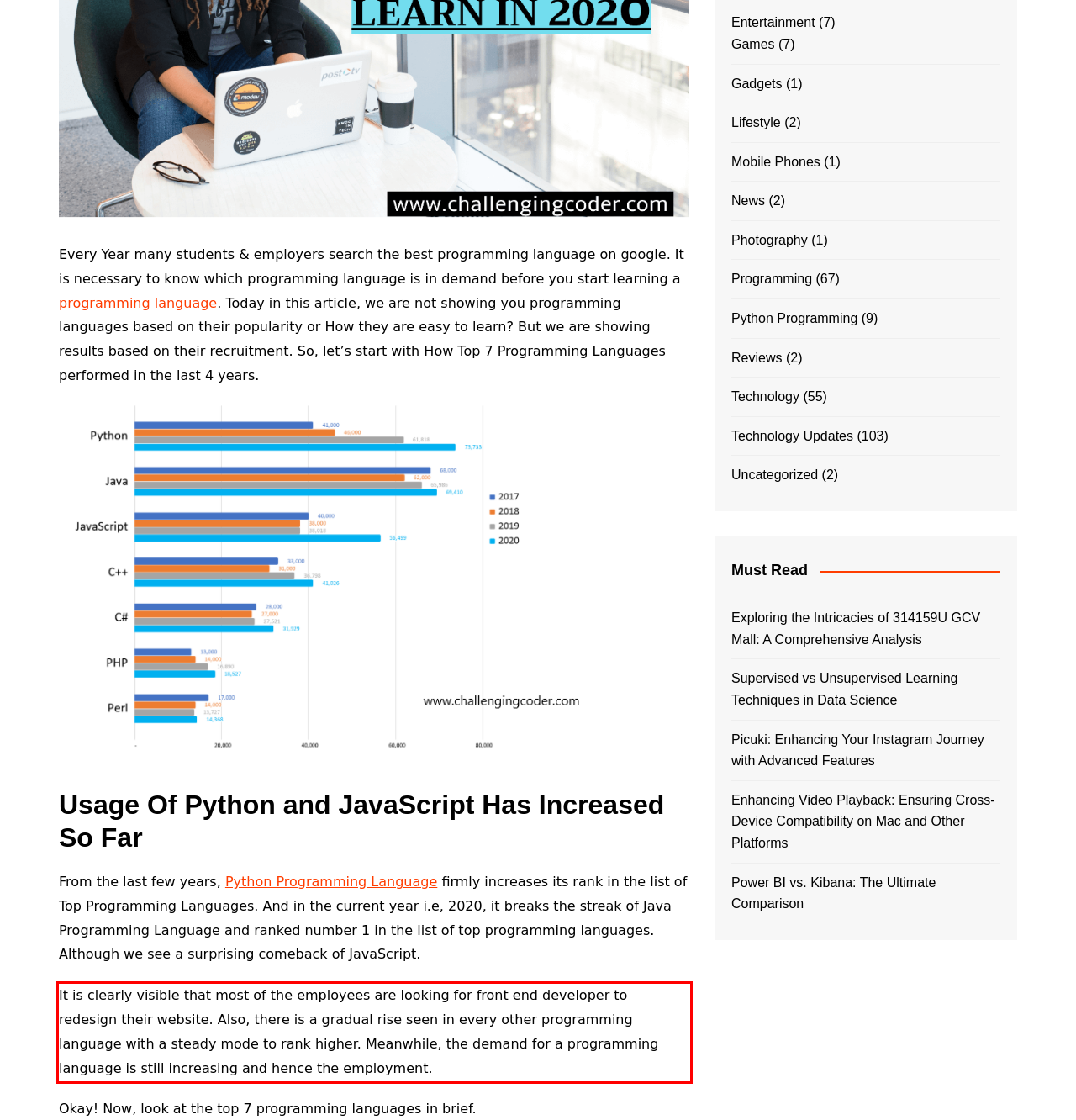Please examine the webpage screenshot and extract the text within the red bounding box using OCR.

It is clearly visible that most of the employees are looking for front end developer to redesign their website. Also, there is a gradual rise seen in every other programming language with a steady mode to rank higher. Meanwhile, the demand for a programming language is still increasing and hence the employment.